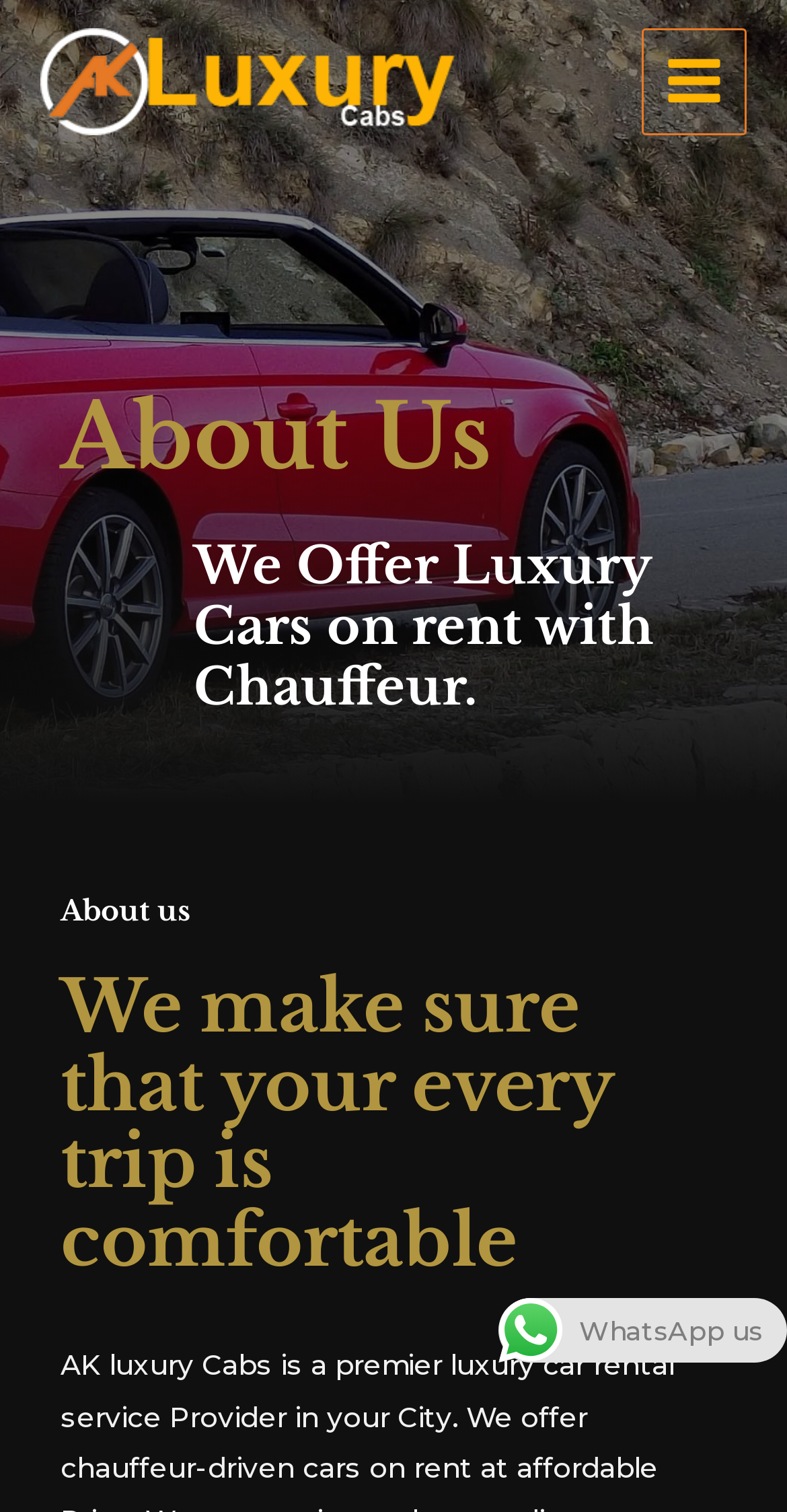Use a single word or phrase to answer the question:
How can customers contact the company?

WhatsApp